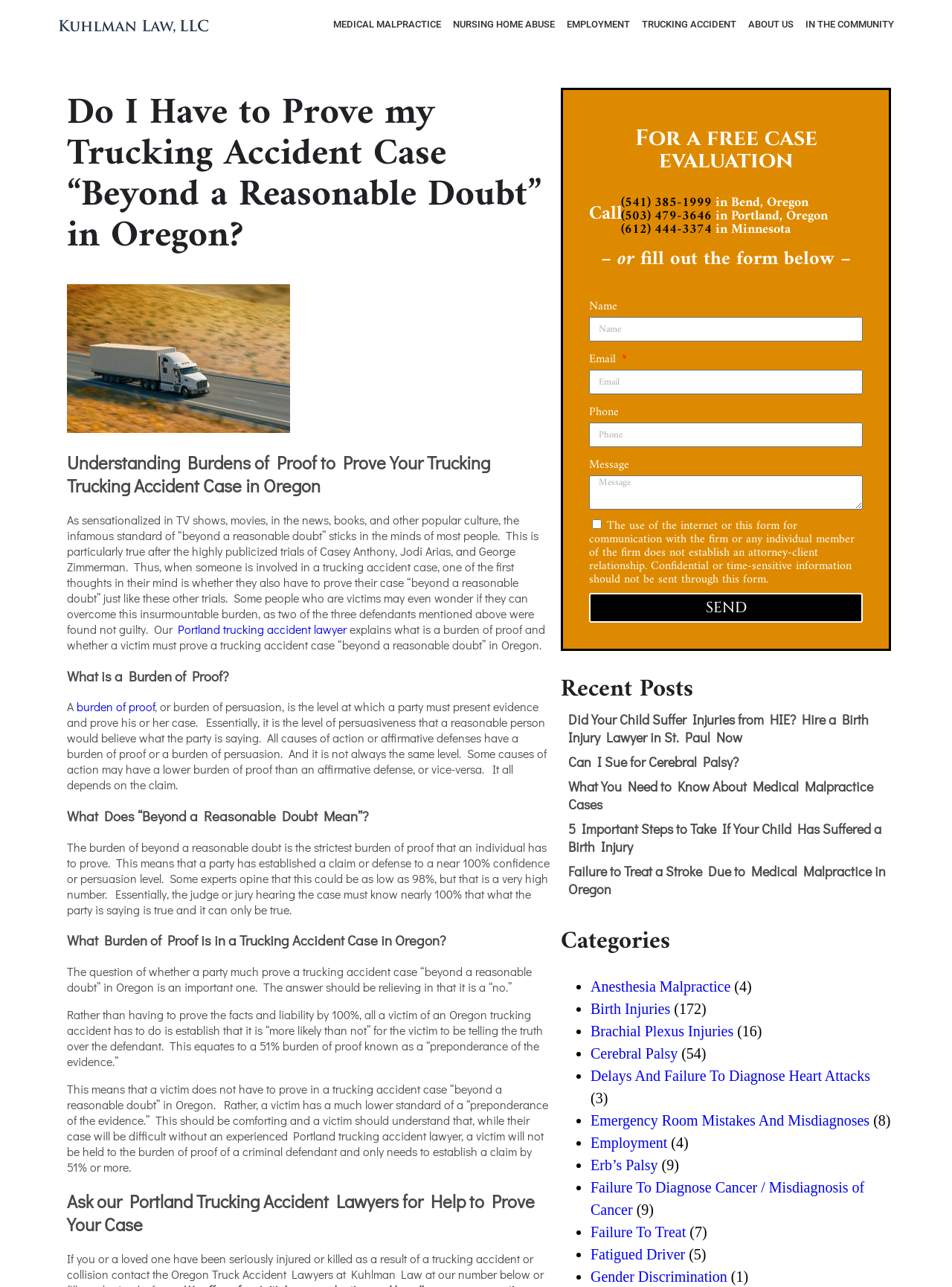Identify the bounding box coordinates of the clickable region necessary to fulfill the following instruction: "Read the 'What Burden of Proof is in a Trucking Accident Case in Oregon?' article". The bounding box coordinates should be four float numbers between 0 and 1, i.e., [left, top, right, bottom].

[0.07, 0.723, 0.58, 0.738]